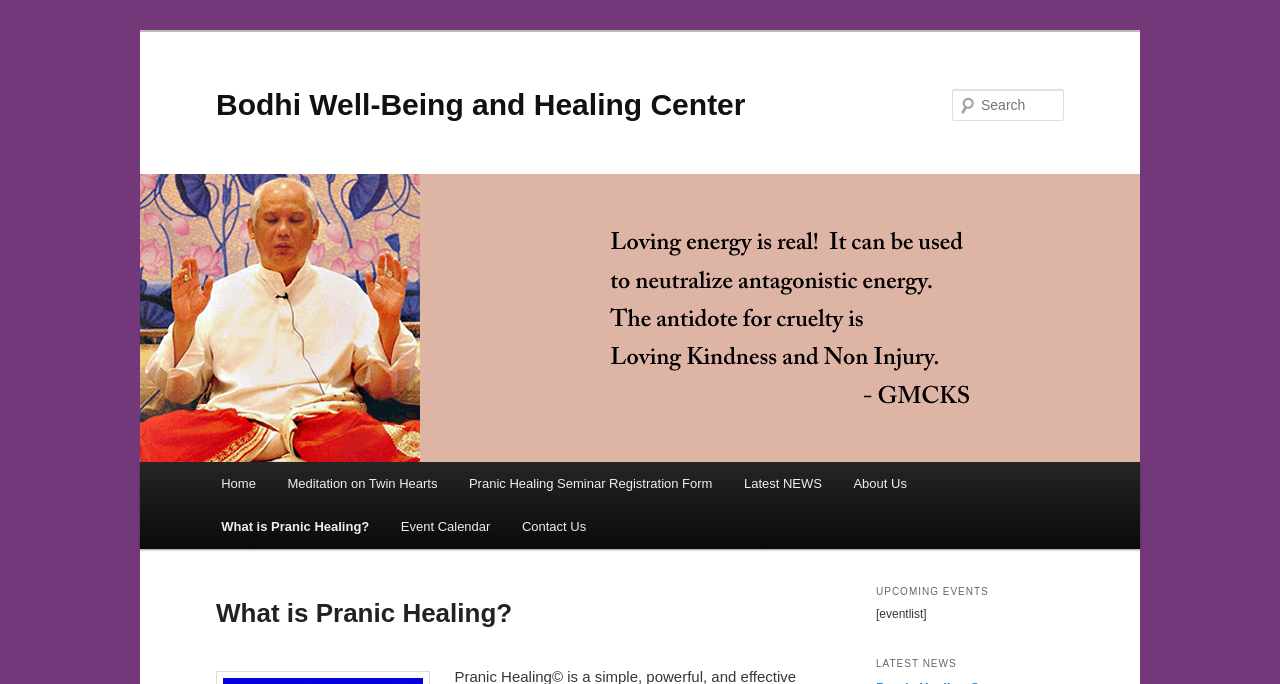Identify the bounding box coordinates for the element you need to click to achieve the following task: "read latest news". The coordinates must be four float values ranging from 0 to 1, formatted as [left, top, right, bottom].

[0.684, 0.952, 0.831, 0.99]